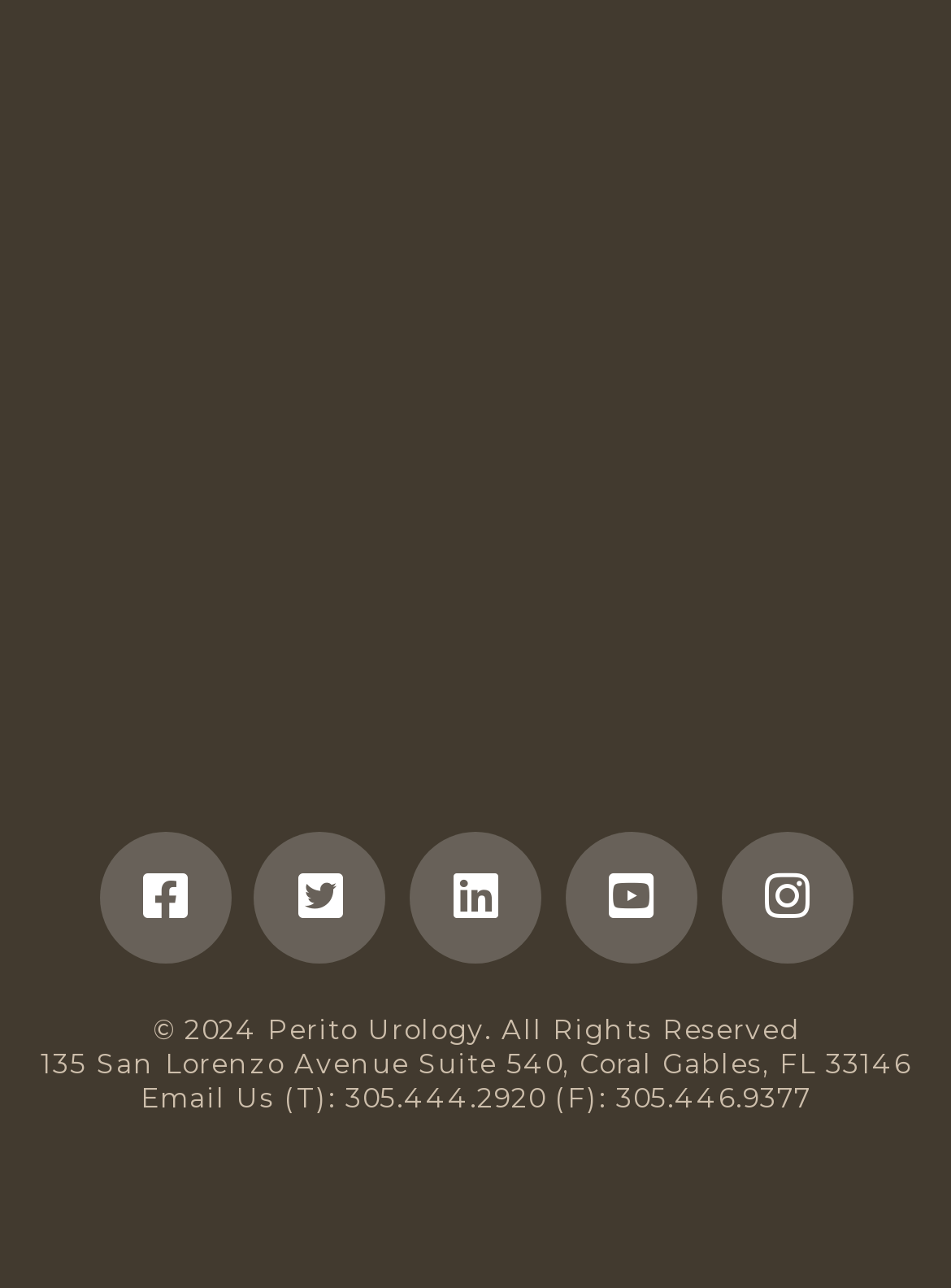Predict the bounding box coordinates of the UI element that matches this description: "title="Facebook"". The coordinates should be in the format [left, top, right, bottom] with each value between 0 and 1.

[0.104, 0.645, 0.242, 0.748]